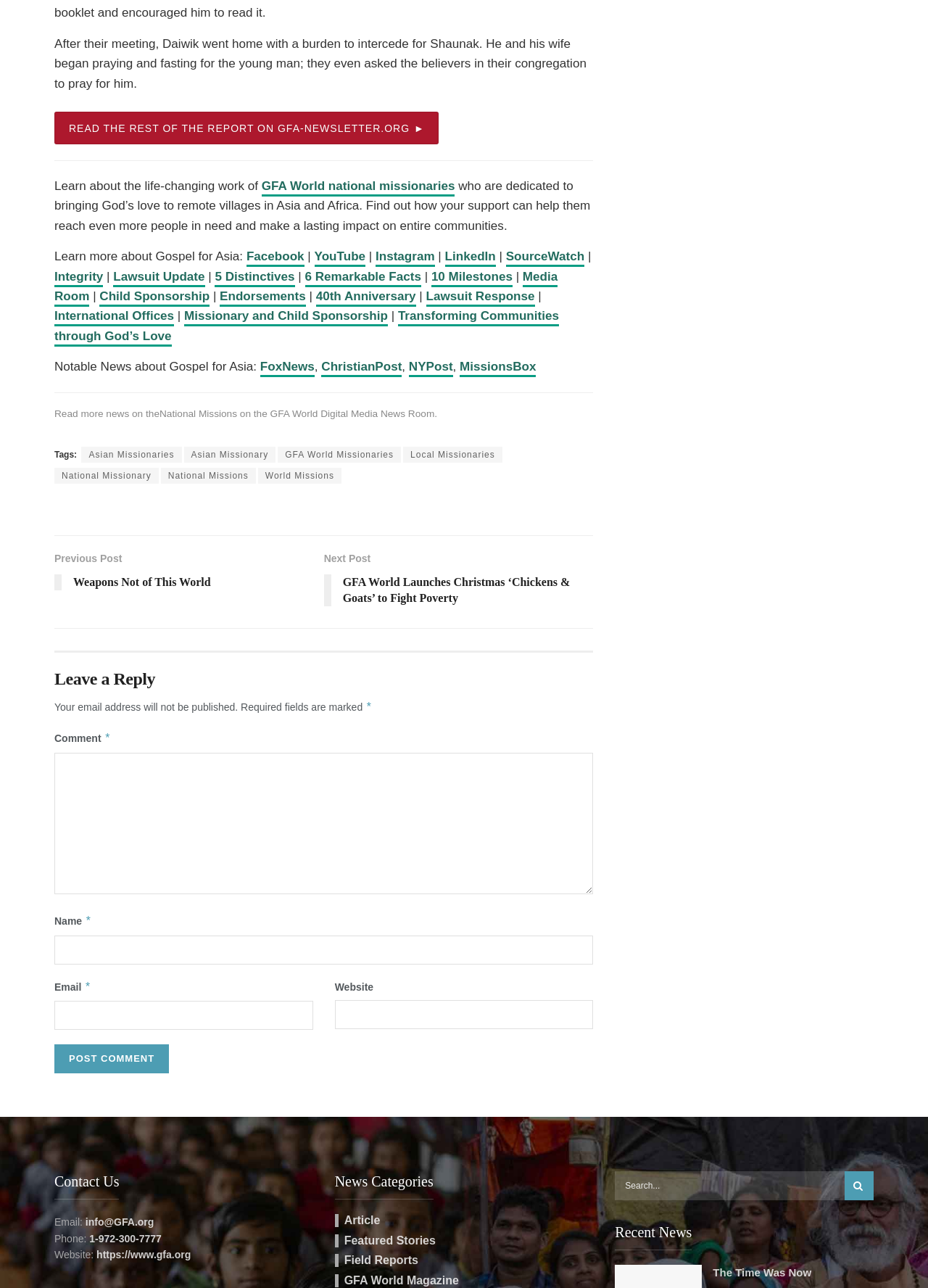Find the bounding box coordinates of the area that needs to be clicked in order to achieve the following instruction: "Follow GFA World on Facebook". The coordinates should be specified as four float numbers between 0 and 1, i.e., [left, top, right, bottom].

[0.266, 0.194, 0.328, 0.207]